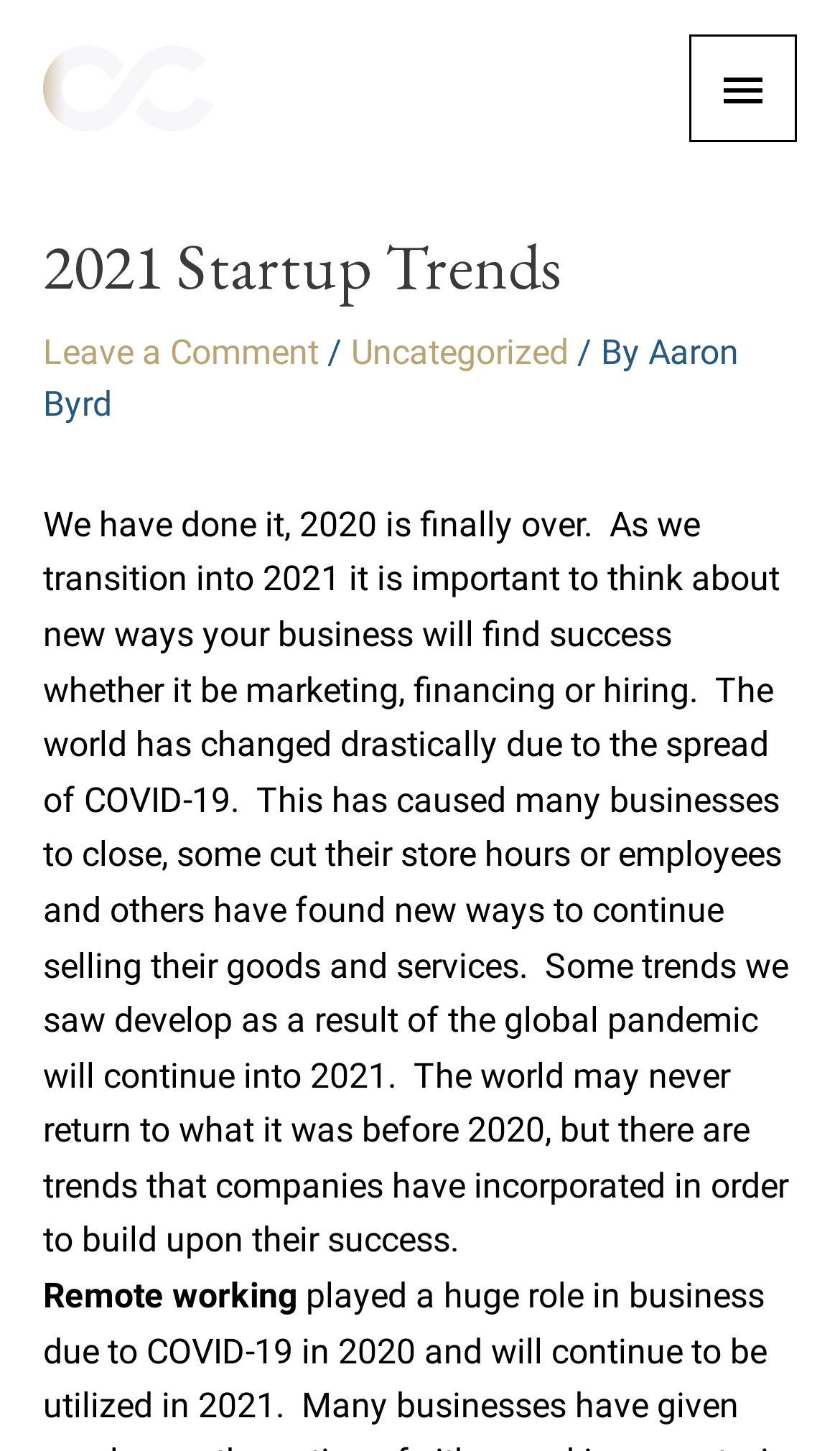Using the element description provided, determine the bounding box coordinates in the format (top-left x, top-left y, bottom-right x, bottom-right y). Ensure that all values are floating point numbers between 0 and 1. Element description: Uncategorized

[0.418, 0.229, 0.677, 0.257]